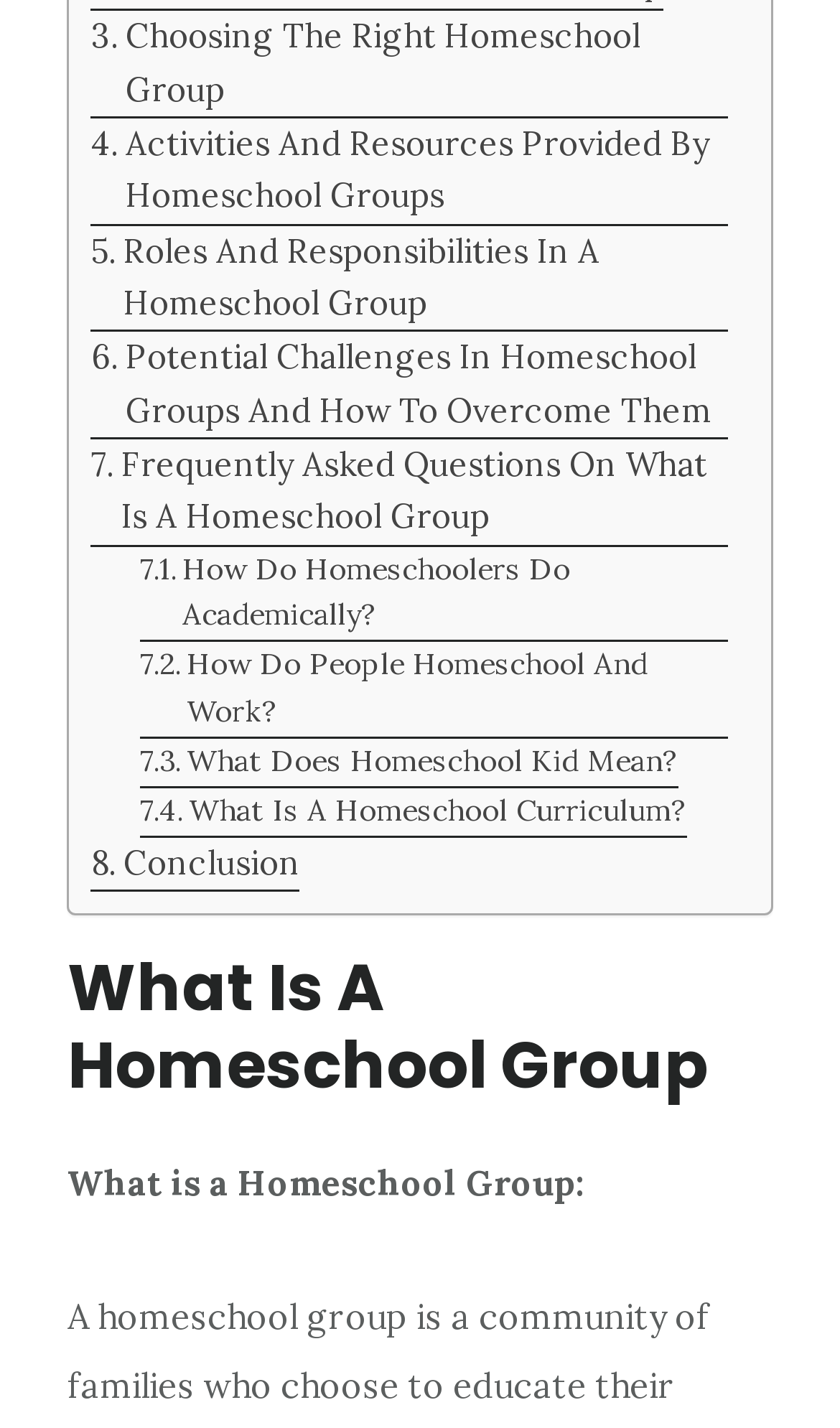Provide the bounding box coordinates for the UI element that is described as: "Conclusion".

[0.108, 0.586, 0.357, 0.625]